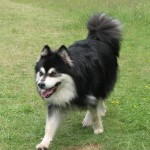Elaborate on the image by describing it in detail.

The image features a joyful Finnish Lapphund, a breed known for its friendly demeanor and striking appearance. The dog is depicted trotting across a grassy field, showcasing its thick, black and white coat that complements its vibrant personality. This medium-sized dog exhibits a playful expression, with its tongue lolling out and a fluffy tail held high, emphasizing its energetic nature. Finnish Lapphunds are recognized for being keen, calm, and loyal companions, making them beloved pets for families. The breed's origins in Finland highlight its adaptability to various environments, whether in rural or suburban settings. This image captures the essence of the Finnish Lapphund as a friendly and devoted family member.